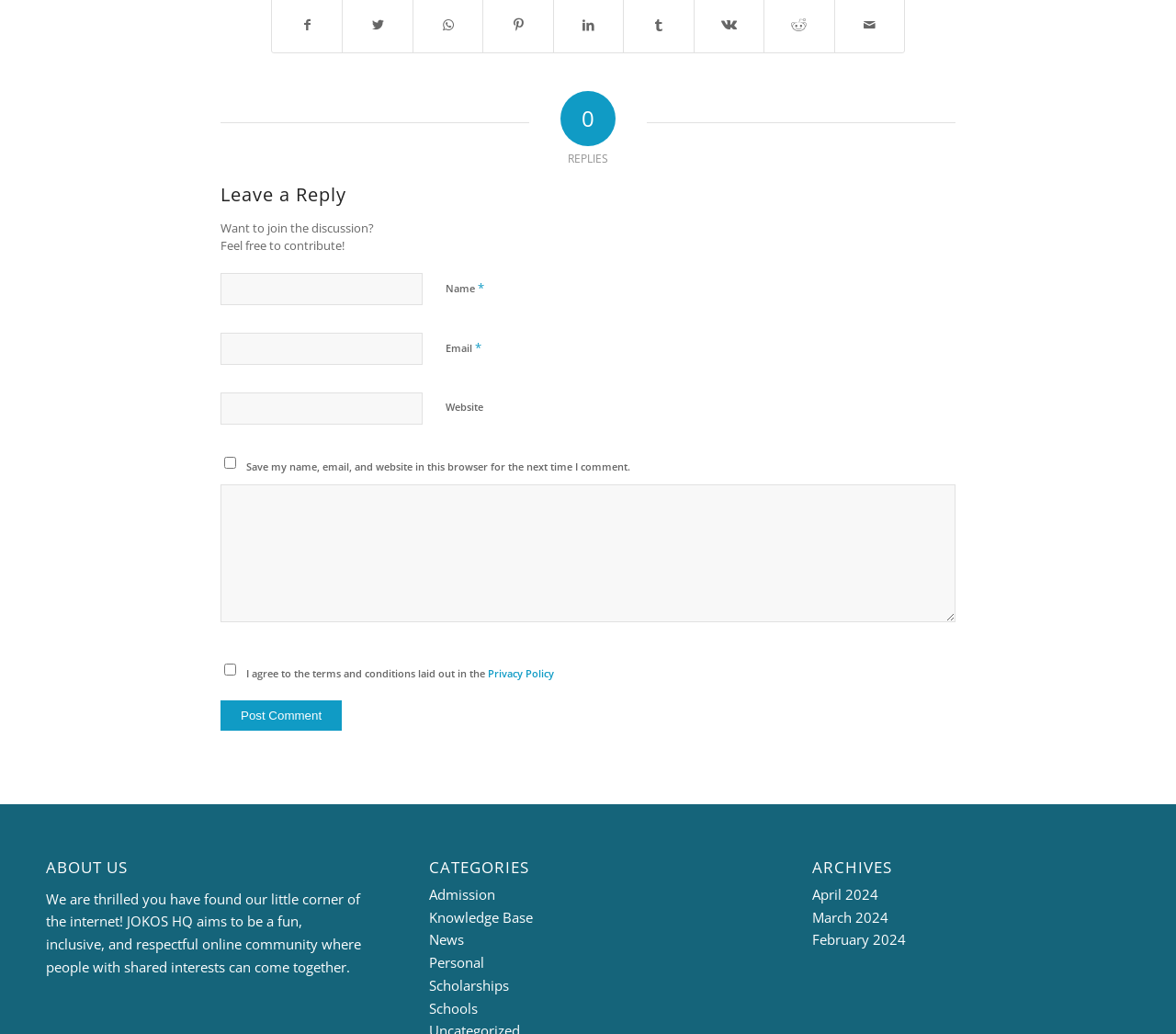Can you determine the bounding box coordinates of the area that needs to be clicked to fulfill the following instruction: "Click the Post Comment button"?

[0.188, 0.677, 0.291, 0.706]